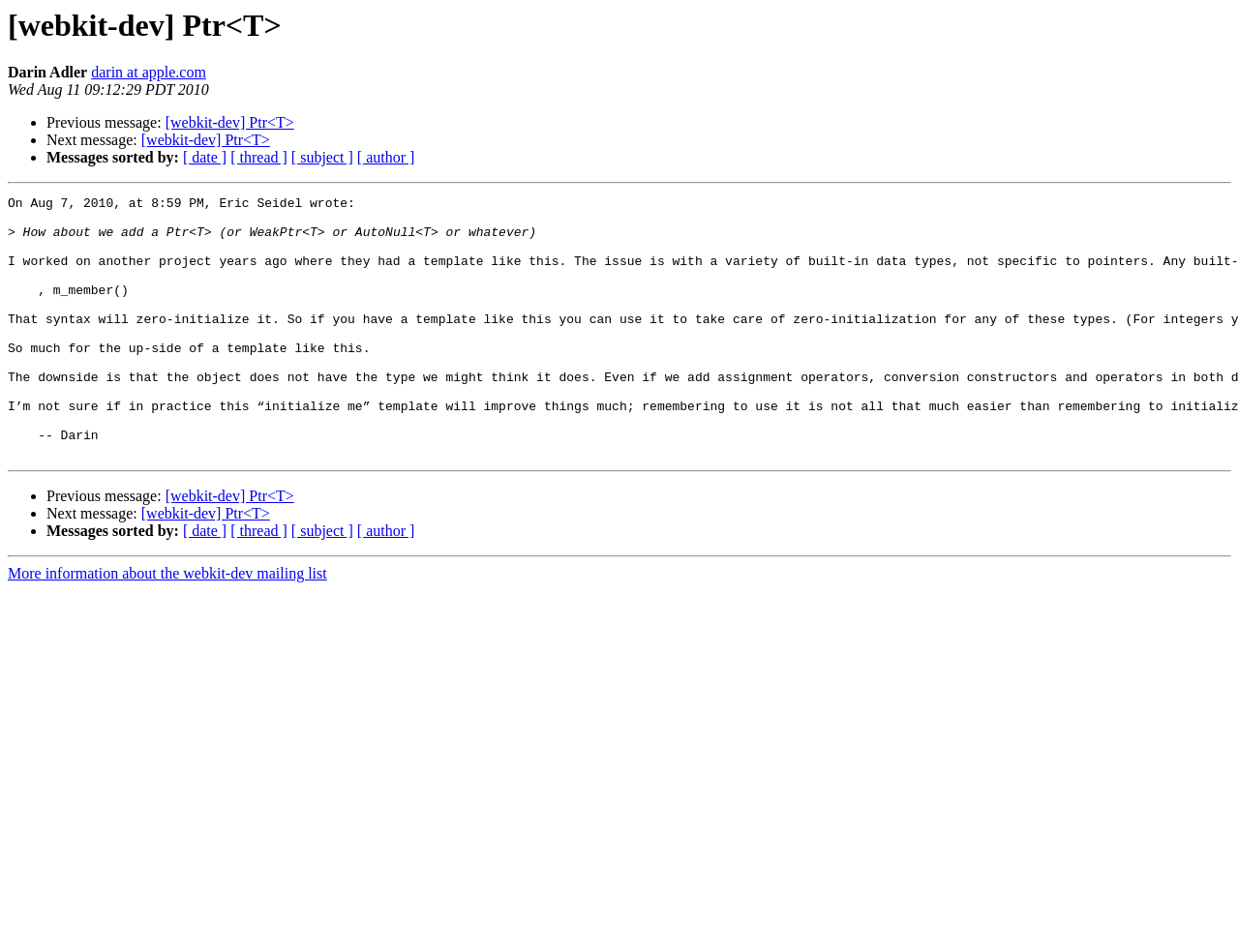Please mark the clickable region by giving the bounding box coordinates needed to complete this instruction: "Reply to Eric Seidel's message".

[0.006, 0.207, 0.287, 0.252]